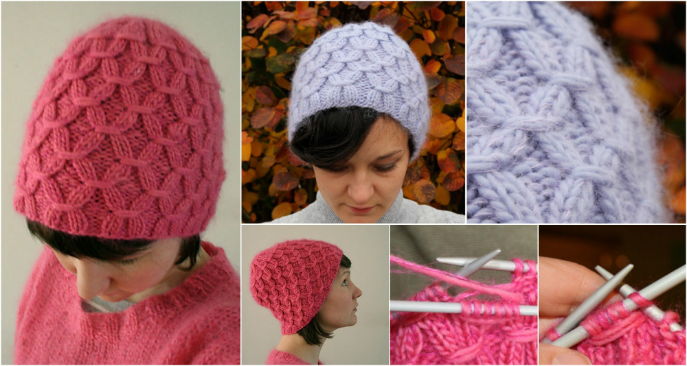Convey all the details present in the image.

This vibrant collage showcases a beautiful Waffle hat, highlighting both its design and the knitting process. The main image features a model wearing the hat in pink, showcasing its unique textured pattern that resembles waffles. Adjacent to this, another image displays a lavender version of the hat, set against a backdrop of colorful autumn leaves, enhancing its appeal. 

The collage also includes close-up shots that detail the intricate knitting technique, allowing viewers to appreciate the craftsmanship involved. Additionally, there is a side profile of the pink hat, providing a complete view of its snug fit. These images serve to inspire knitters with the elegance and comfort of the Waffle hat, accompanied by a note that a tutorial is available, making it accessible for those interested in creating their own. This hat is not only a stylish accessory but also a perfect project for cozy winter days.